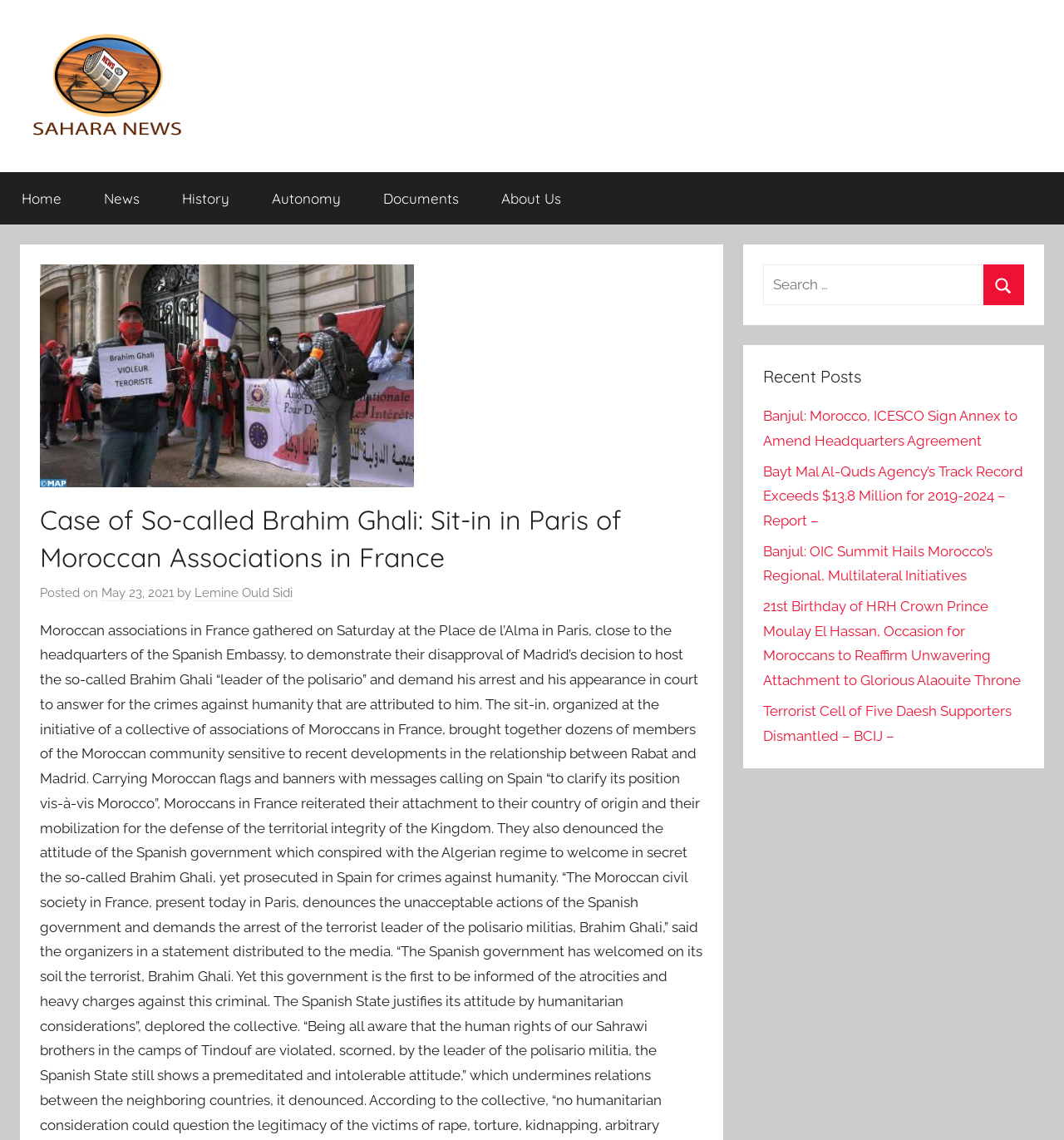Identify and provide the main heading of the webpage.

Case of So-called Brahim Ghali: Sit-in in Paris of Moroccan Associations in France